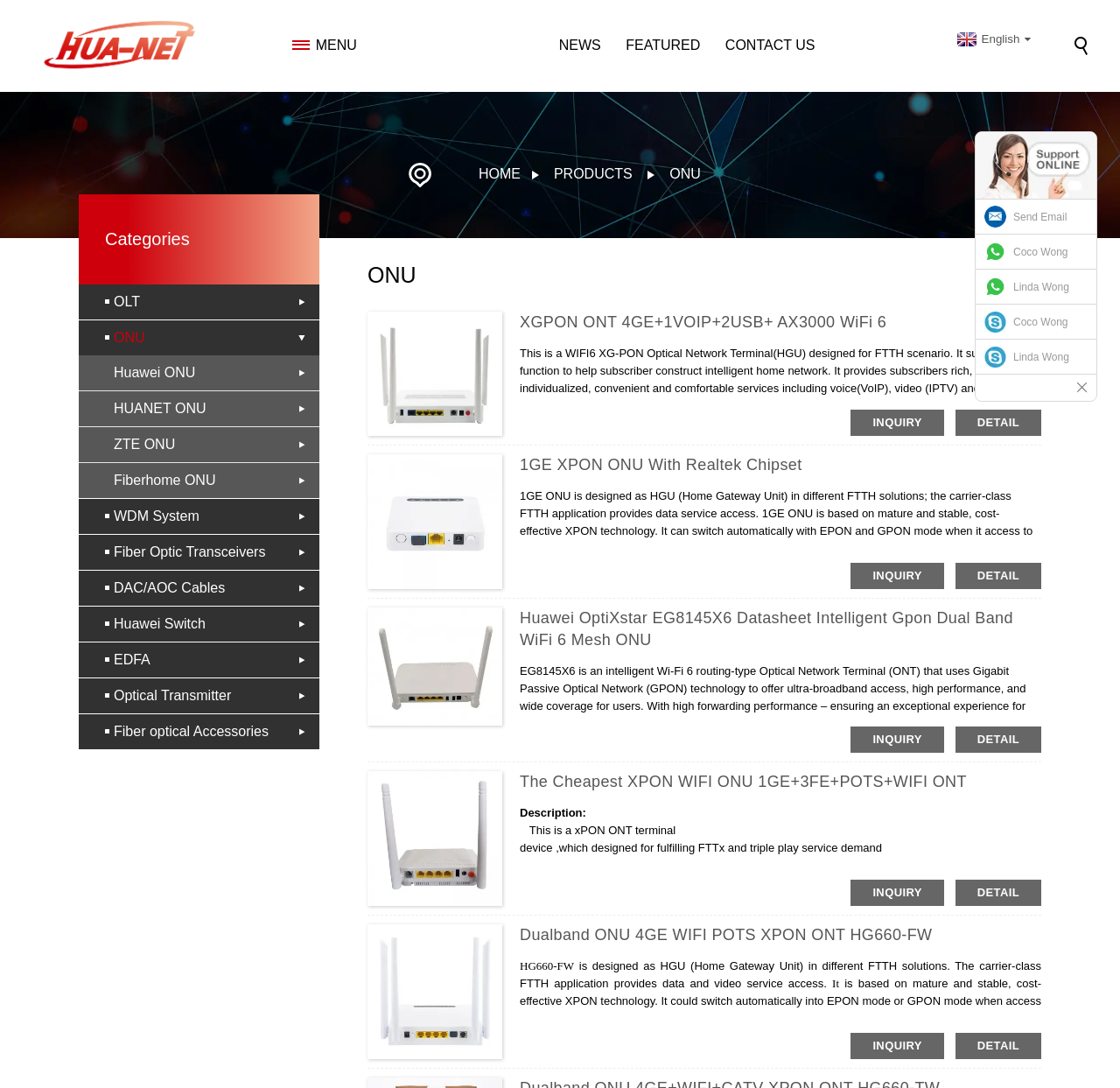Specify the bounding box coordinates of the area to click in order to follow the given instruction: "Inquire about the XGPON ONT 4GE+1VOIP+2USB+ AX3000 WiFi 6 product."

[0.76, 0.376, 0.843, 0.4]